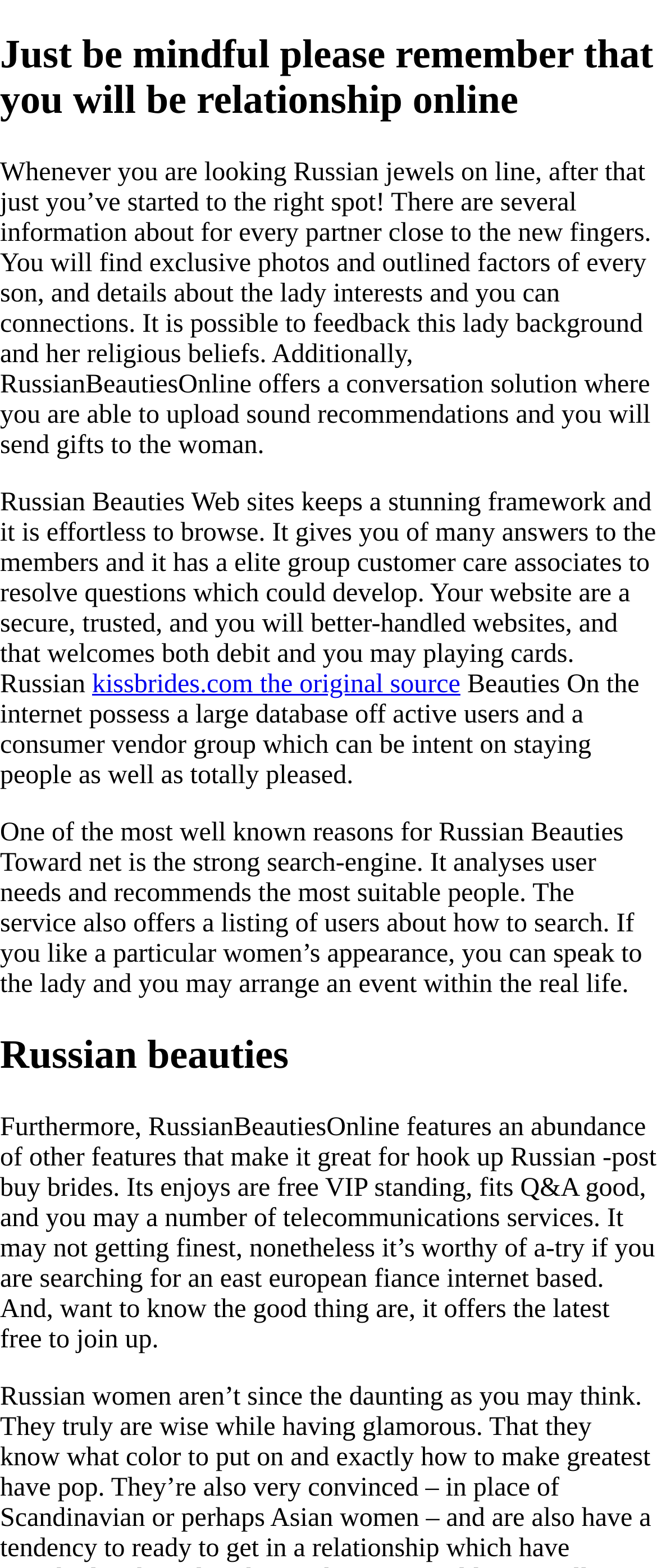What is special about the search-engine of RussianBeautiesOnline?
Using the image, give a concise answer in the form of a single word or short phrase.

Analyzes user needs